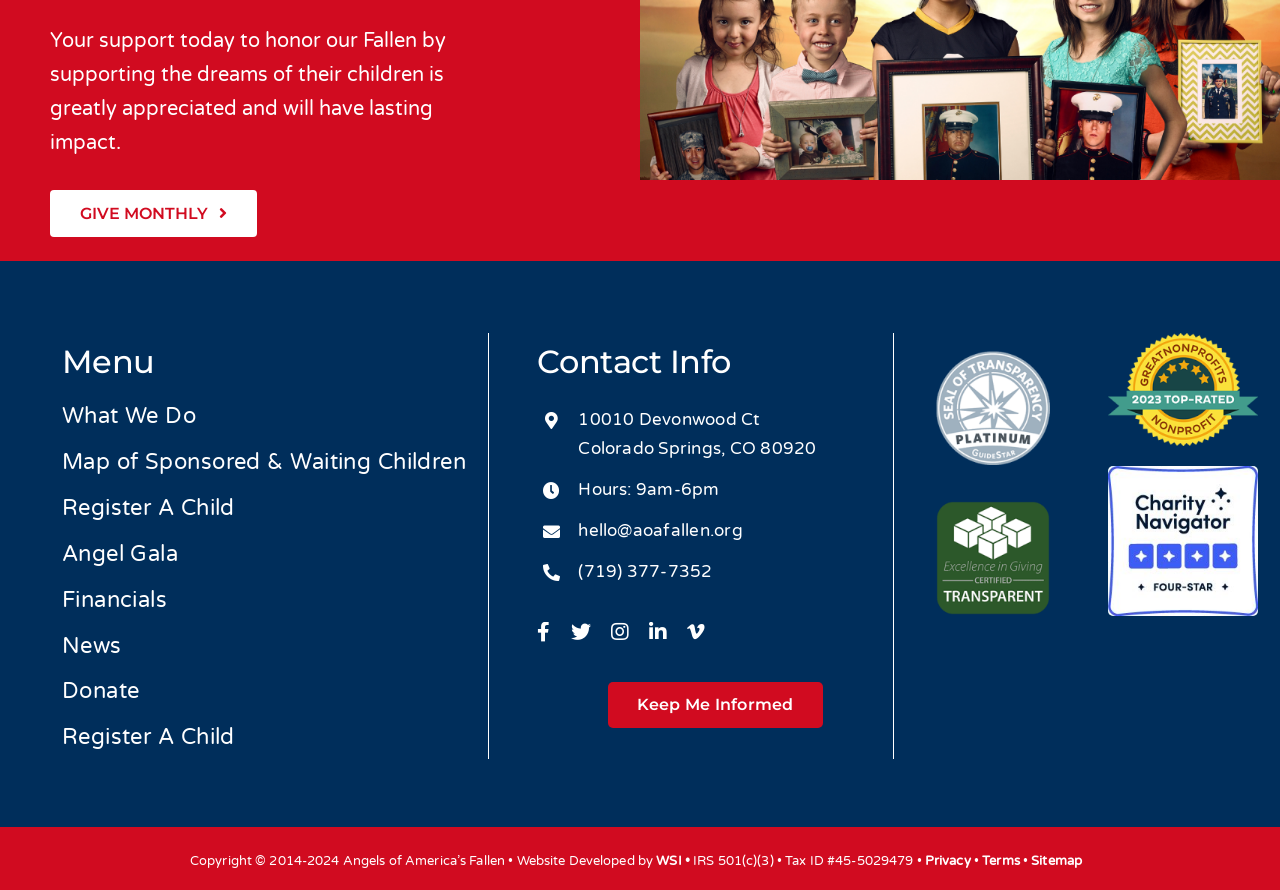Determine the bounding box coordinates of the region that needs to be clicked to achieve the task: "Visit 'What We Do'".

[0.048, 0.445, 0.381, 0.492]